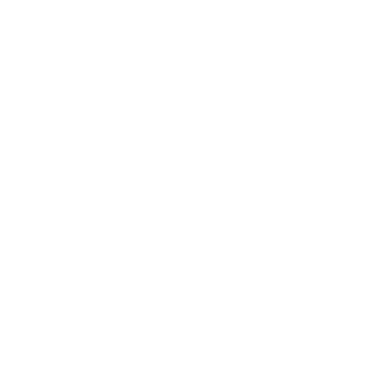Identify and describe all the elements present in the image.

The image features a moment capturing Nick winning with a Blue Merle Smooth Collie, highlighting the success and quality of the breeding program. This achievement reflects the dedication and expertise of Nick Joines and Joel McCarty, who have been breeding and showing Shetland Sheepdogs and Collies for over 30 years. Their commitment to health, temperament, and socialization is central to their breeding philosophy. Situated in central North Carolina, Sunway Presentation proudly showcases its dogs at prestigious events, such as the Collie Club of America National Specialty and the American Shetland Sheepdog Association National Specialty. This image symbolizes not just a victory, but the passion and hard work that goes into raising and exhibiting exceptional dogs.